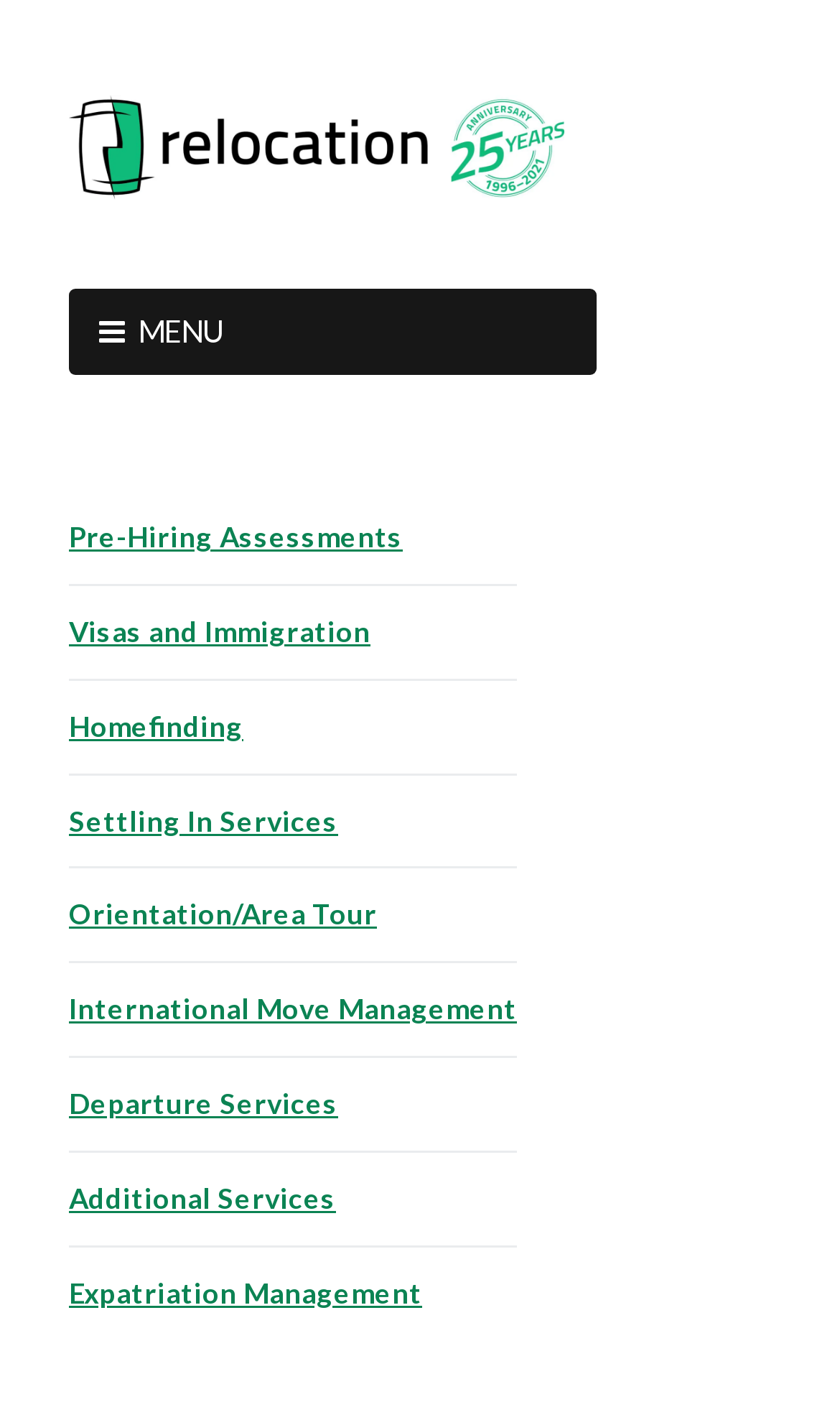Show the bounding box coordinates for the HTML element as described: "International Move Management".

[0.082, 0.696, 0.615, 0.72]